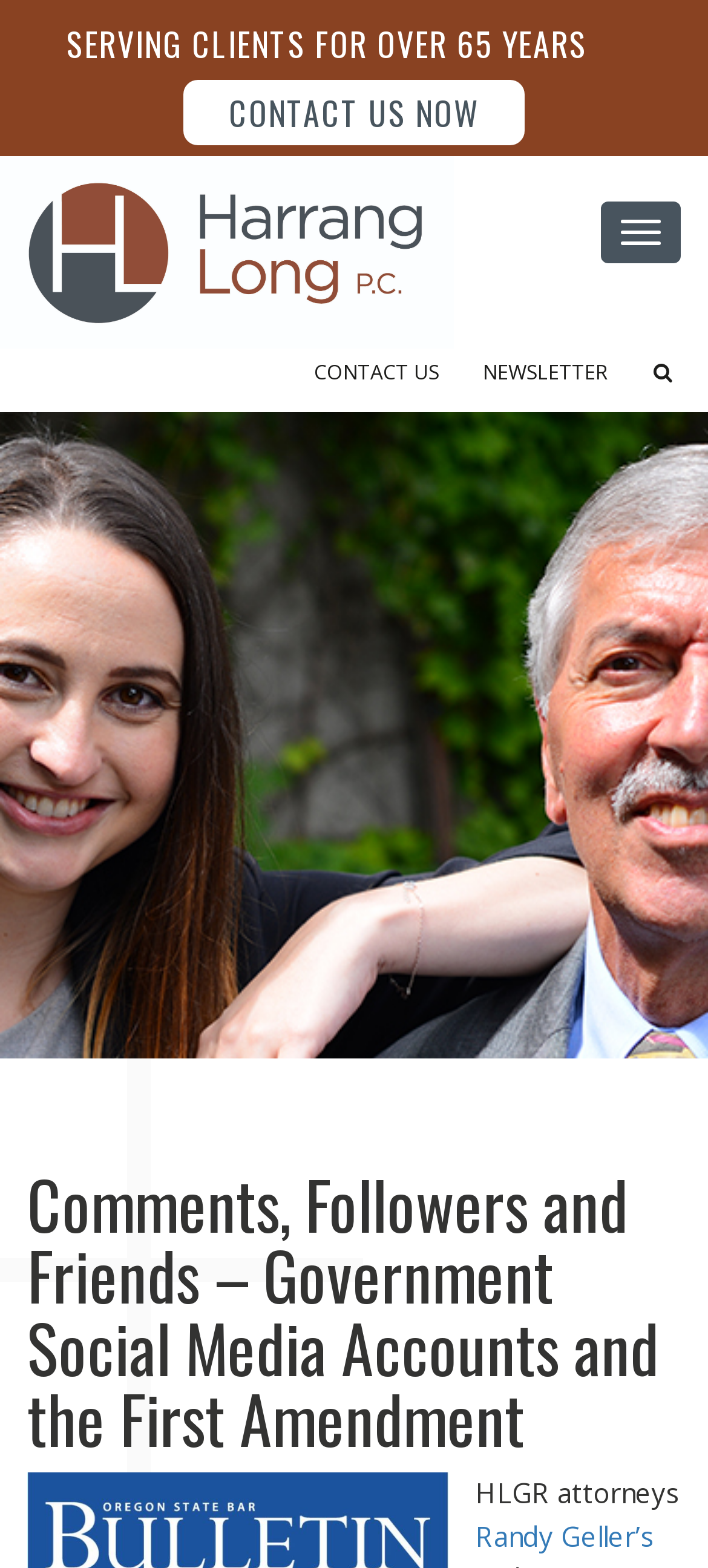Who is the author of the article?
Based on the image, give a one-word or short phrase answer.

Randy Geller